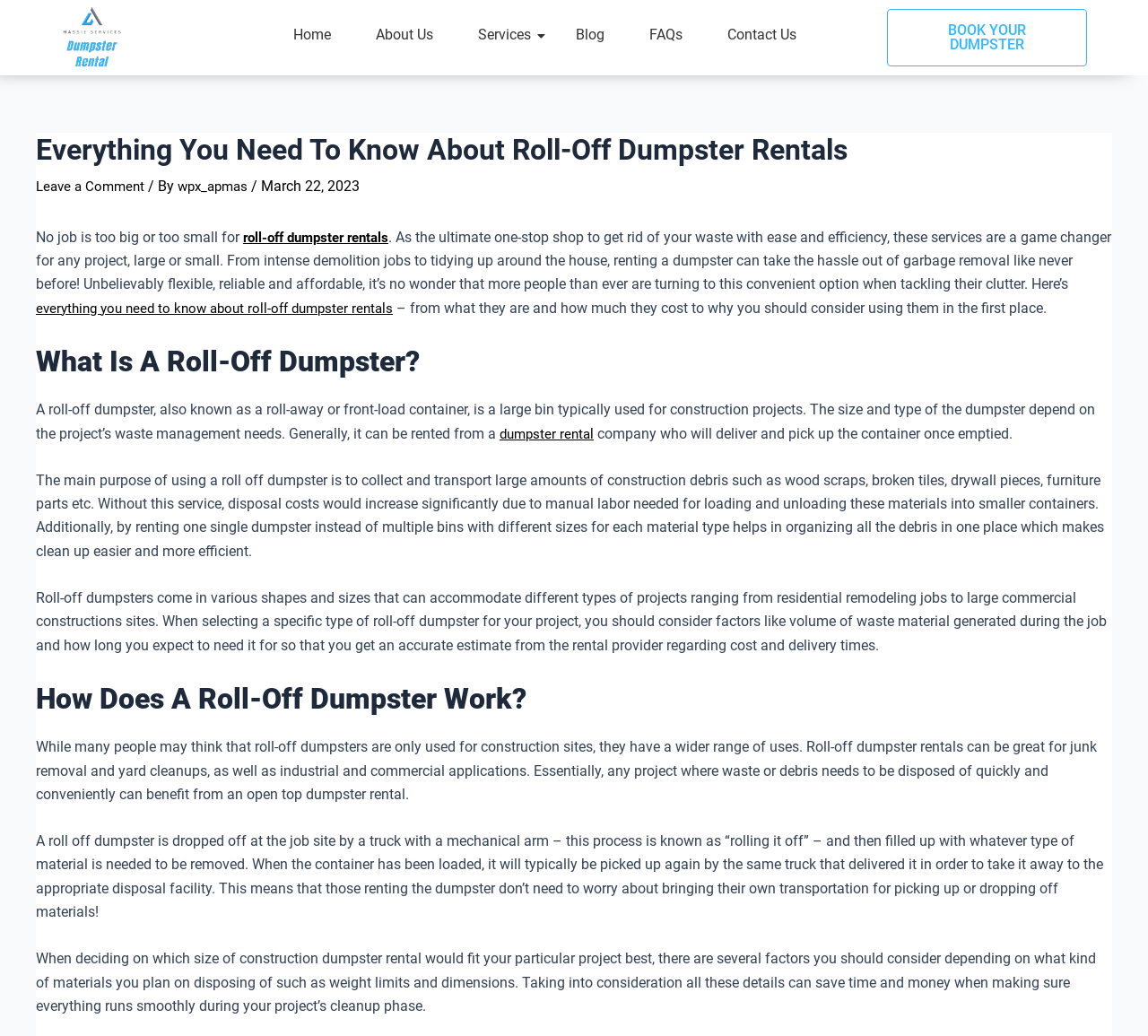Please specify the bounding box coordinates for the clickable region that will help you carry out the instruction: "Read the 'About Us' section".

[0.316, 0.023, 0.389, 0.047]